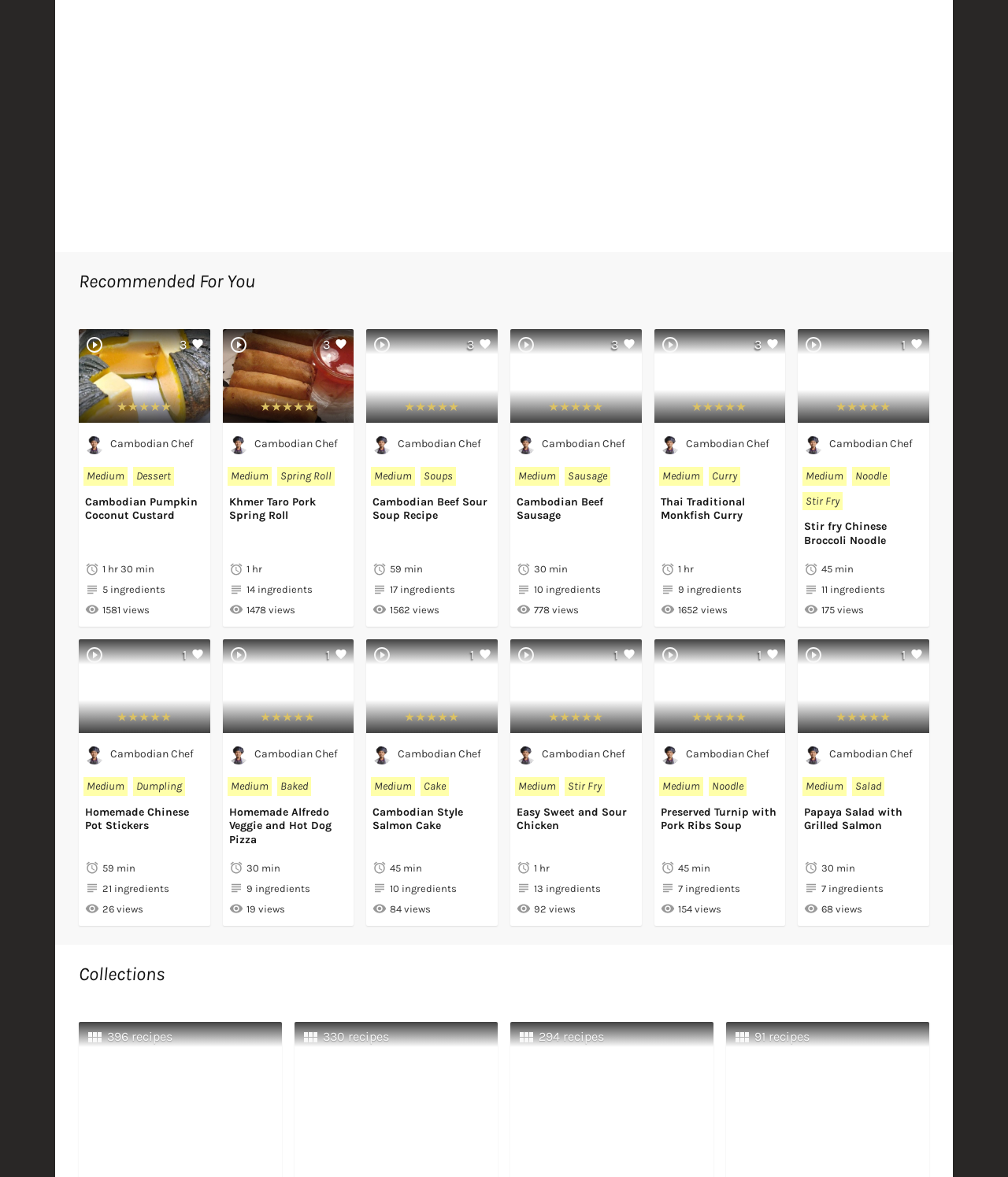Given the following UI element description: "parent_node: 330 recipes", find the bounding box coordinates in the webpage screenshot.

[0.292, 0.977, 0.494, 0.99]